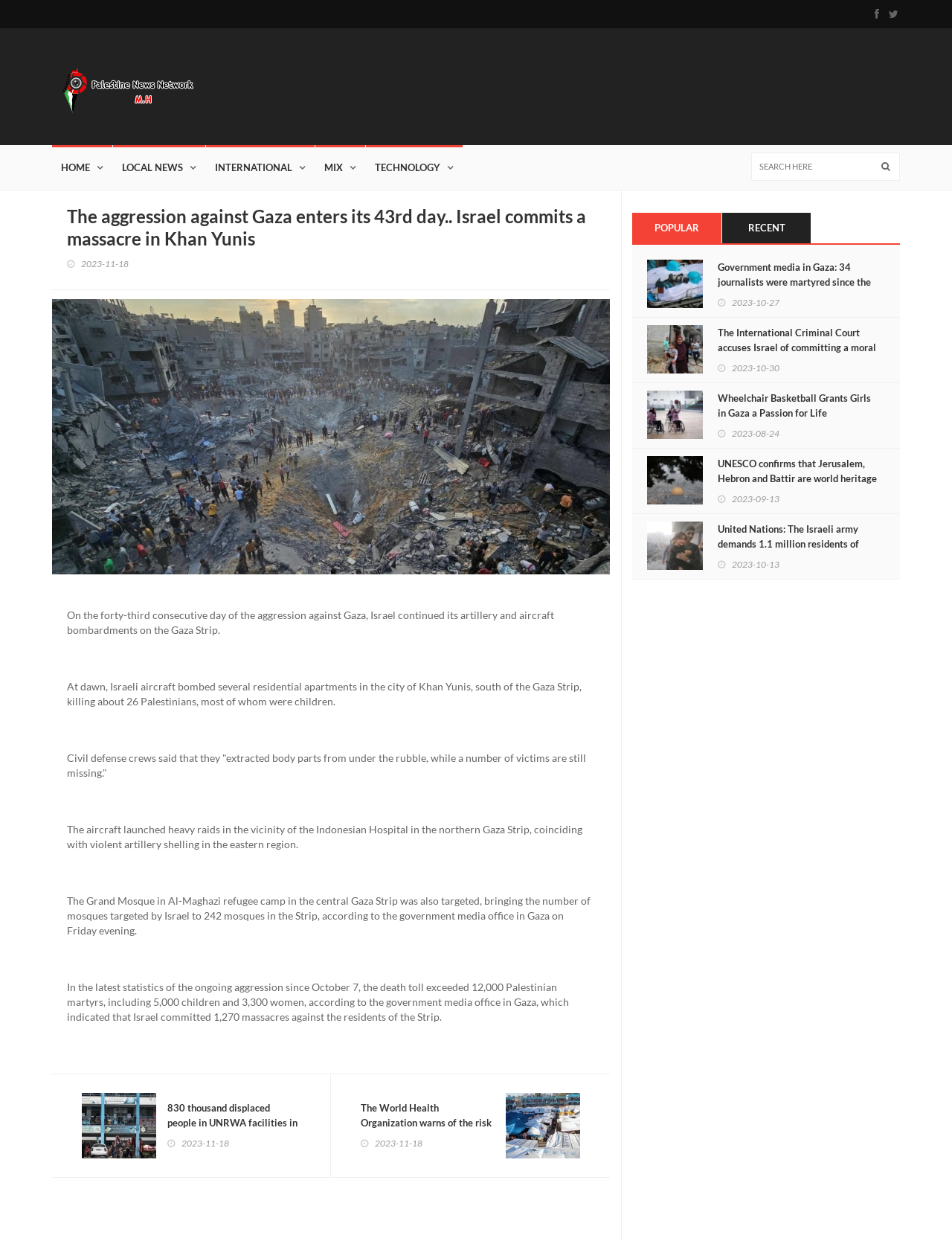What is the number of displaced people in UNRWA facilities in Gaza?
Look at the image and respond with a one-word or short-phrase answer.

830 thousand